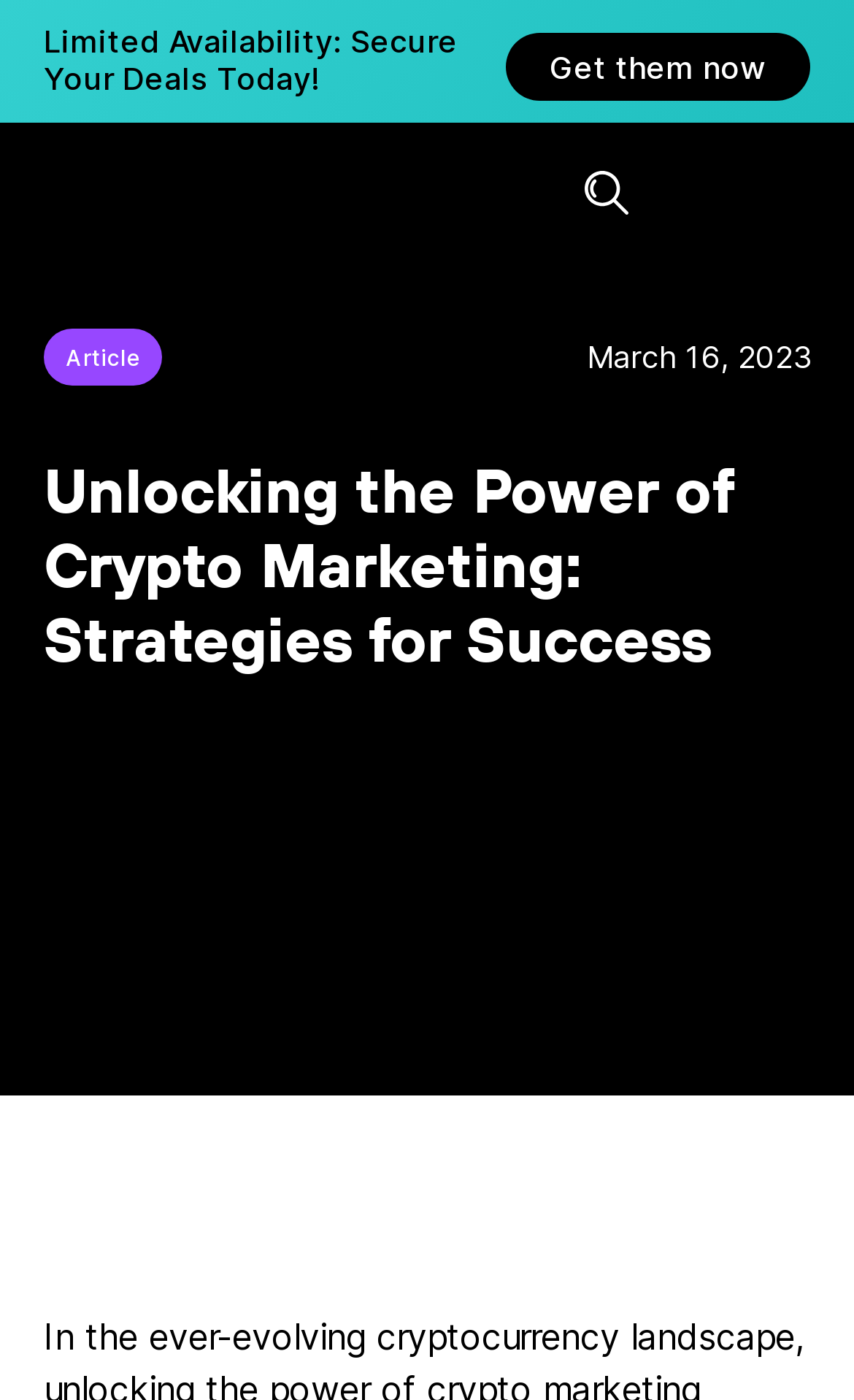Find the UI element described as: "parent_node: 0" and predict its bounding box coordinates. Ensure the coordinates are four float numbers between 0 and 1, [left, top, right, bottom].

[0.787, 0.122, 0.949, 0.153]